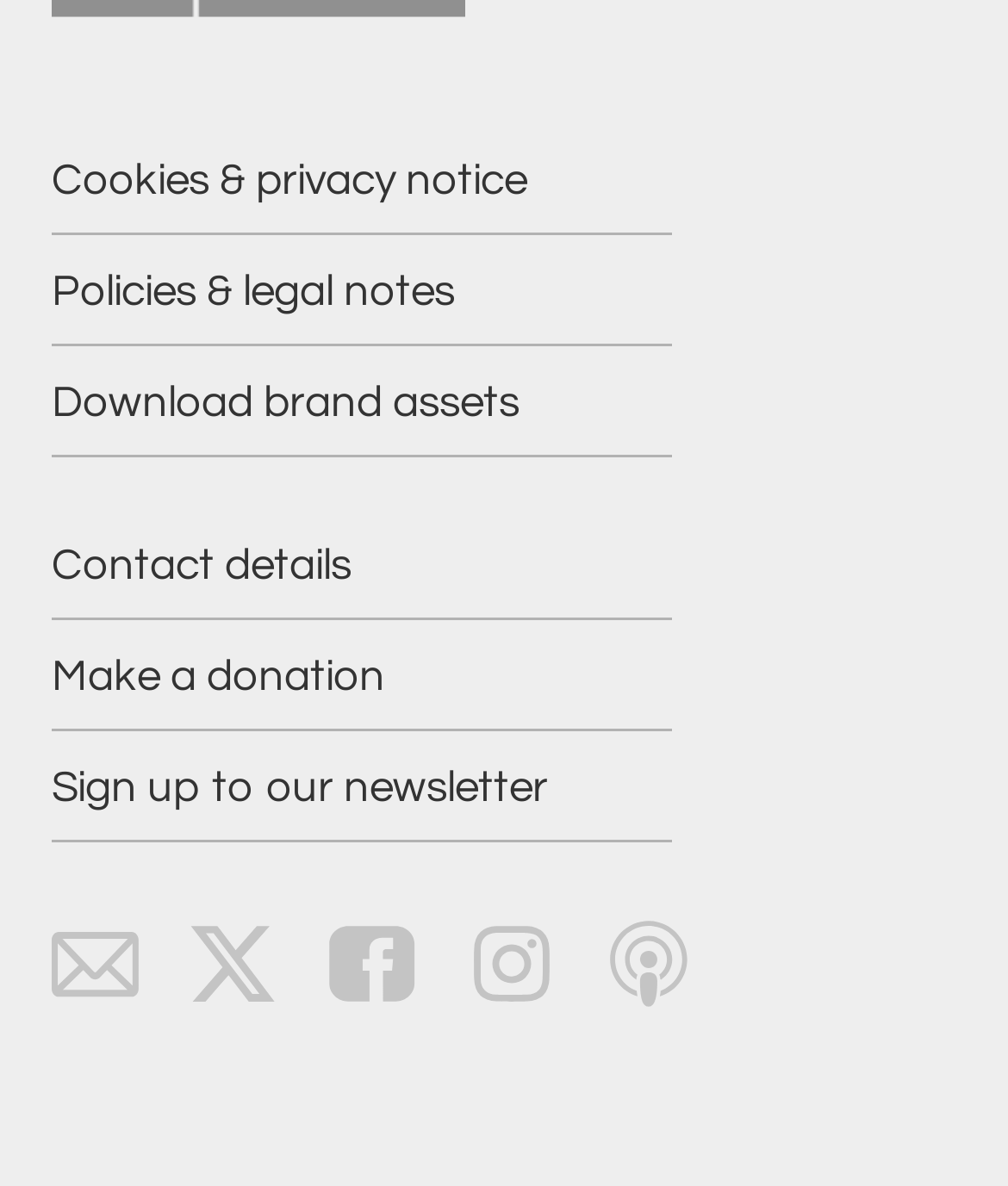Please answer the following question using a single word or phrase: 
How many social media links are there?

4